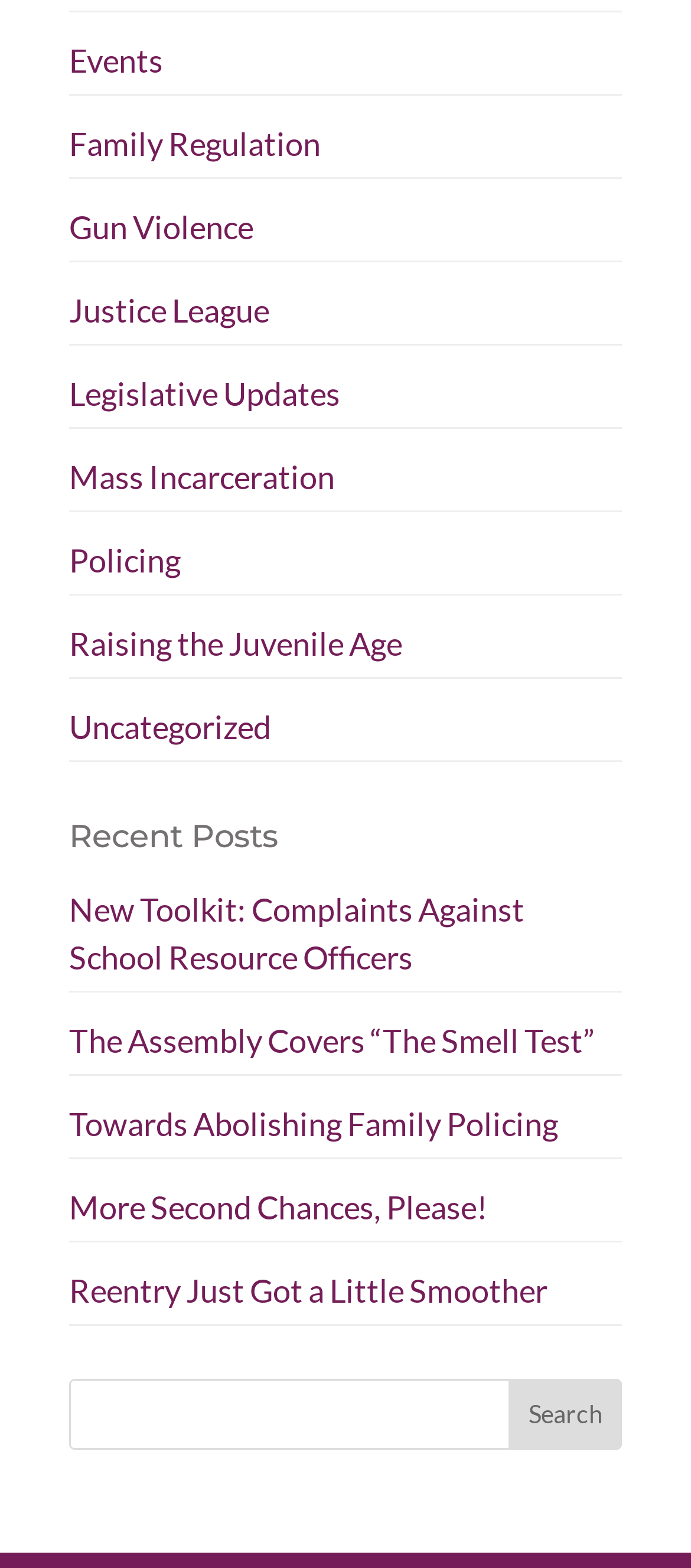Find the bounding box coordinates for the HTML element specified by: "Part I".

None